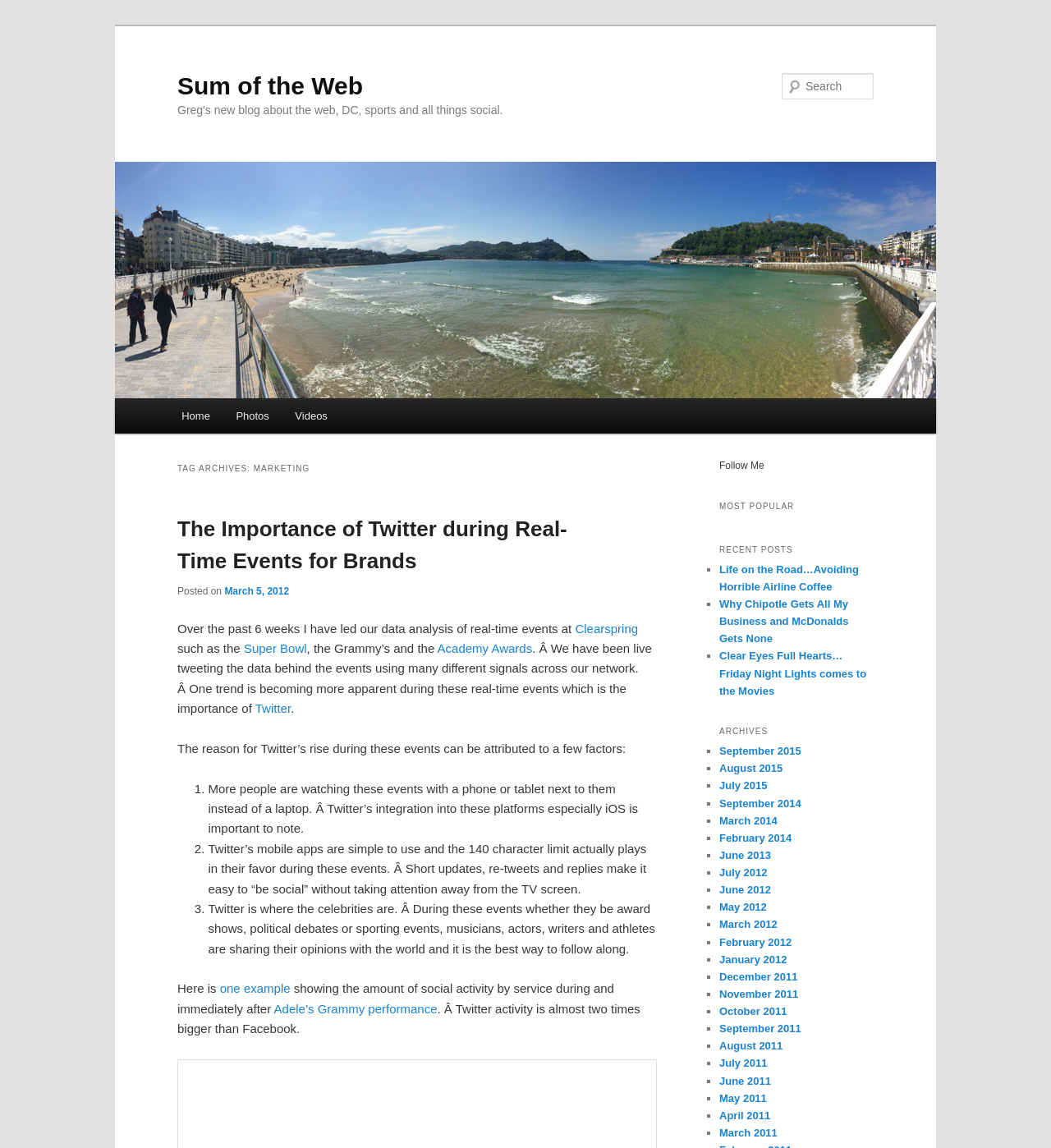Given the element description "Accessibility Information" in the screenshot, predict the bounding box coordinates of that UI element.

None